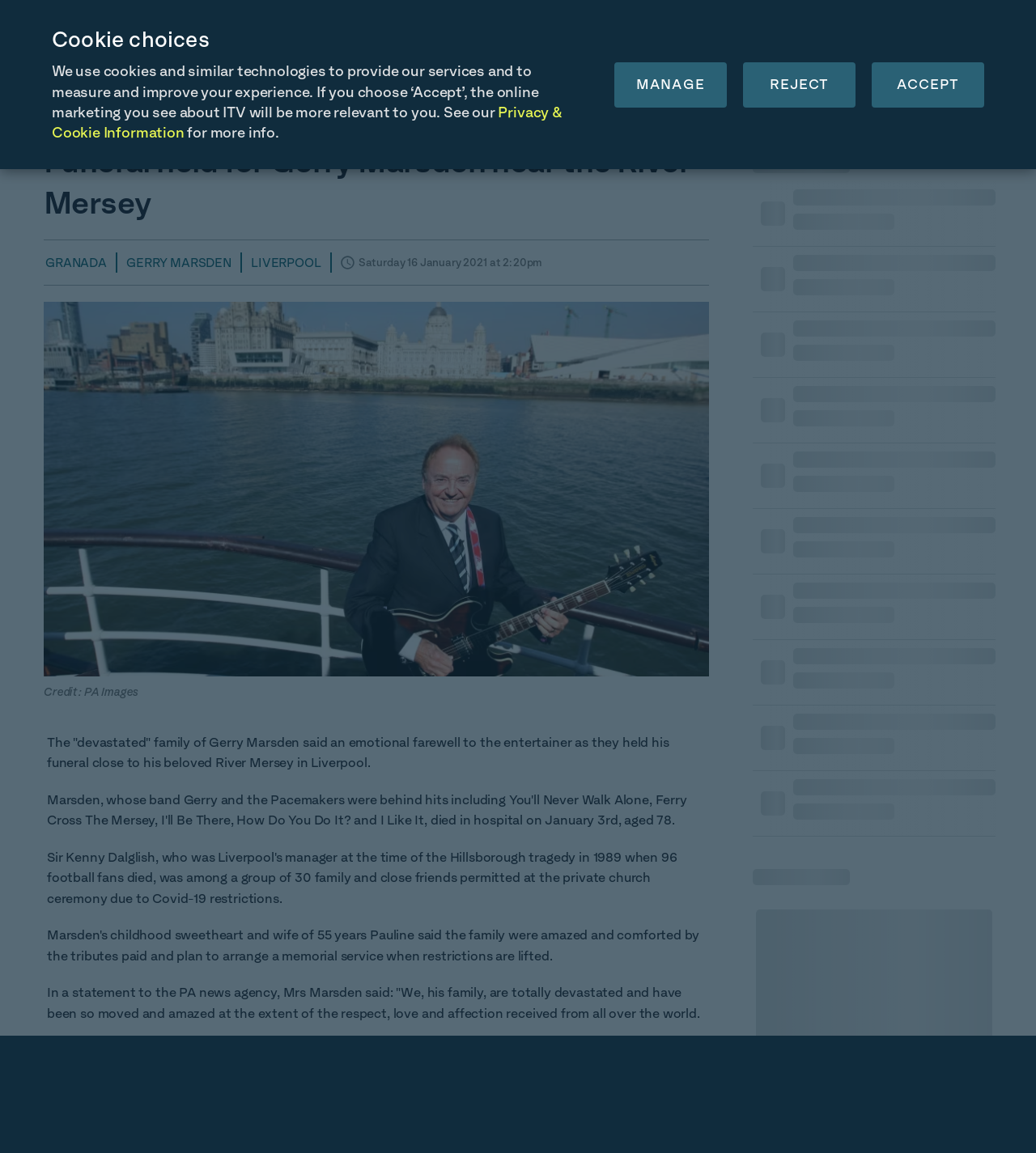What is the name of the news agency that reported on Gerry Marsden's funeral?
Please provide a single word or phrase as the answer based on the screenshot.

PA news agency